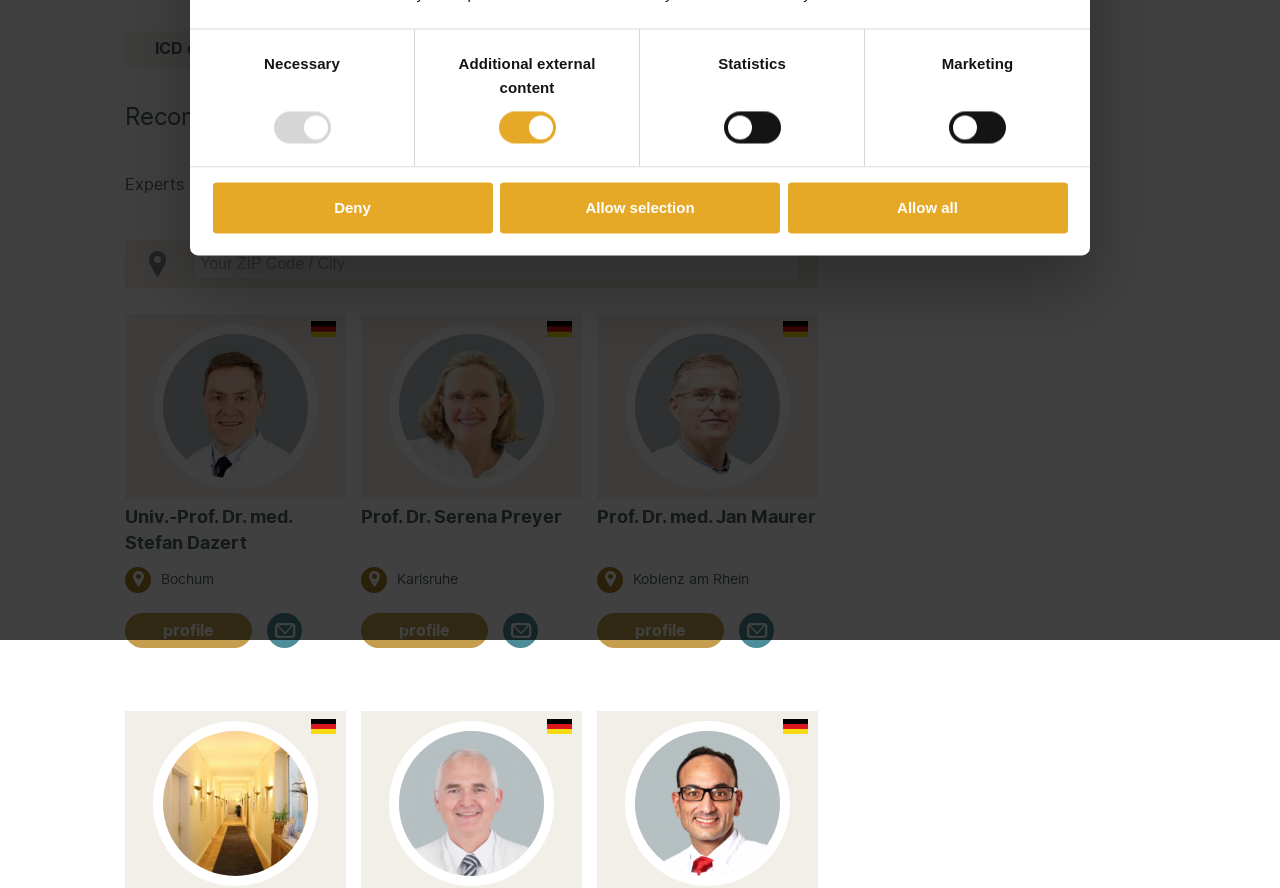Based on the element description, predict the bounding box coordinates (top-left x, top-left y, bottom-right x, bottom-right y) for the UI element in the screenshot: Prof. Dr. Serena Preyer

[0.282, 0.562, 0.455, 0.609]